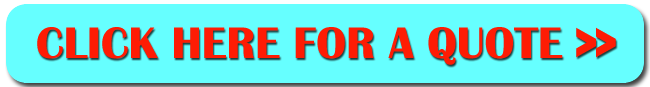With reference to the image, please provide a detailed answer to the following question: What is the purpose of the call-to-action button?

The call-to-action button is titled 'CLICK HERE FOR A QUOTE >>' and serves as a quick access point for potential customers in Ormskirk, UK to obtain a quote for underfloor heating services, facilitating the decision-making process for those looking to enhance their heating systems.